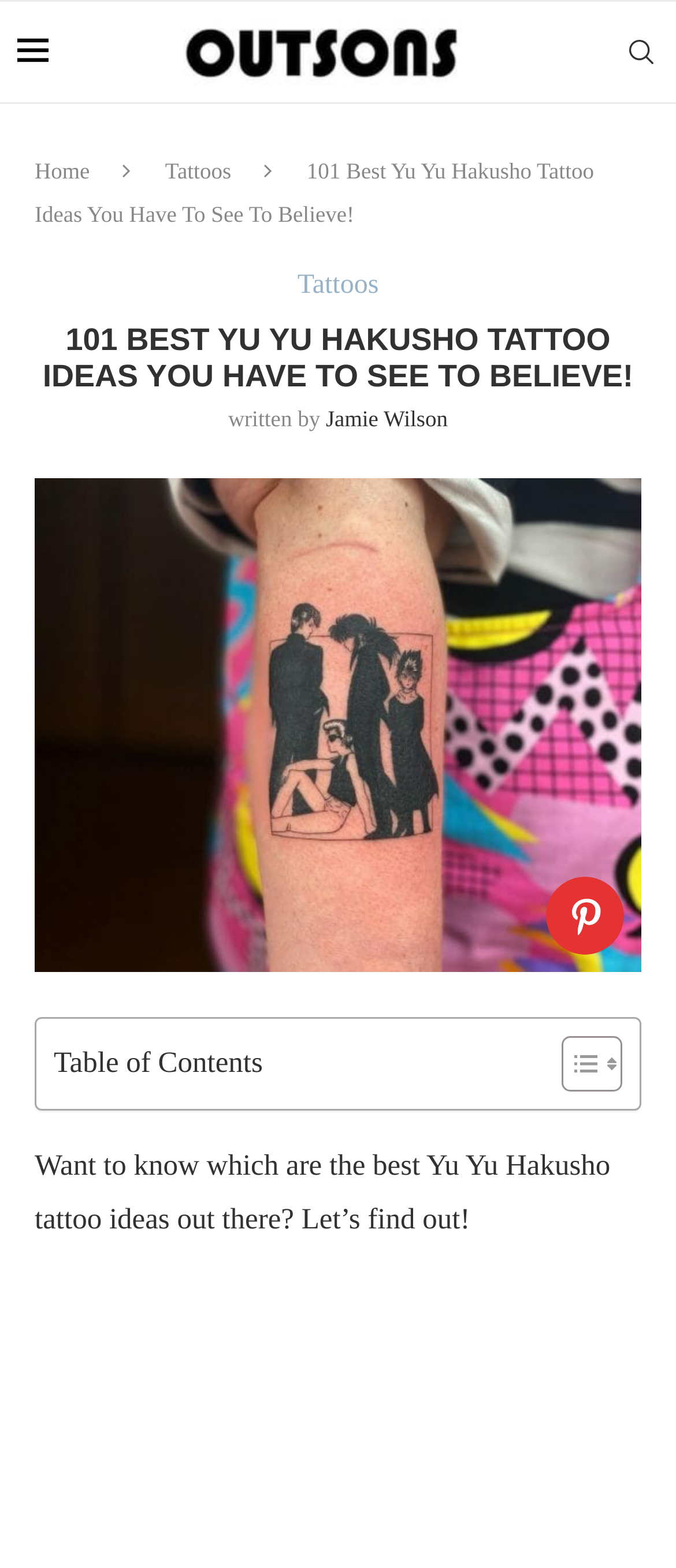Describe all visible elements and their arrangement on the webpage.

This webpage is about showcasing the best Yu Yu Hakusho tattoo ideas. At the top, there is a logo image on the left and a link to "Outsons" on the right, with a smaller image of the same logo. Below this, there are three links: "Home", "Tattoos", and a search bar on the far right.

The main title of the webpage, "101 Best Yu Yu Hakusho Tattoo Ideas You Have To See To Believe!", is prominently displayed in the middle of the page. Below this, there is a subheading with the same title, followed by the author's name, "Jamie Wilson", and a link to their profile.

The main content of the webpage is a list of tattoo ideas, represented by a large image that takes up most of the page. Above this image, there is a link to "Loading... Yu Yu Hakusho Tattoos" and a button to load more content. The image is accompanied by a table of contents on the right side, with two small icons above it.

At the bottom of the page, there is a brief introduction to the content, which asks the question "Want to know which are the best Yu Yu Hakusho tattoo ideas out there? Let’s find out!"